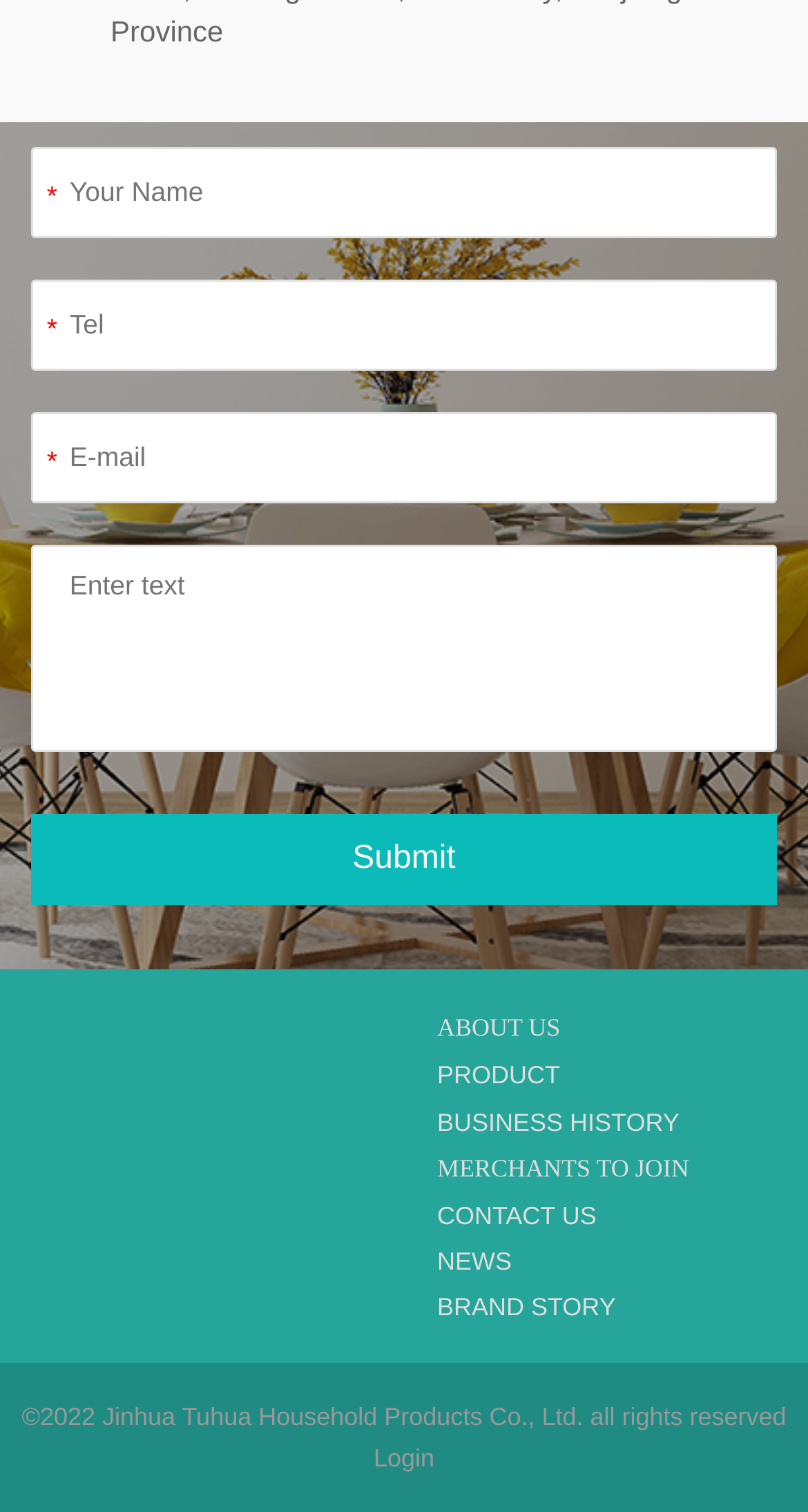Pinpoint the bounding box coordinates of the clickable element needed to complete the instruction: "Enter your email". The coordinates should be provided as four float numbers between 0 and 1: [left, top, right, bottom].

[0.037, 0.273, 0.963, 0.333]